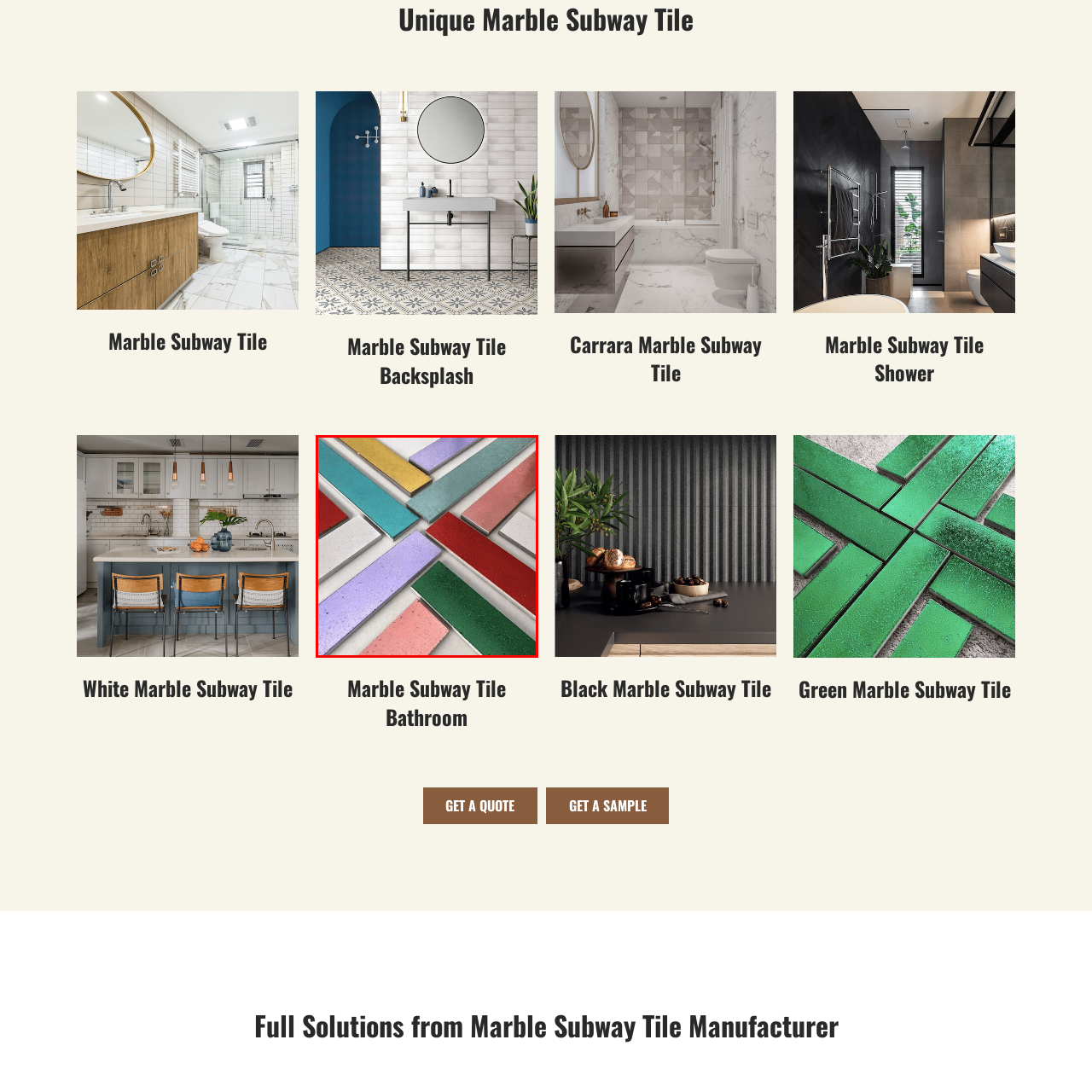Refer to the image marked by the red boundary and provide a single word or phrase in response to the question:
What is the suggested use for this tile set?

Bathroom